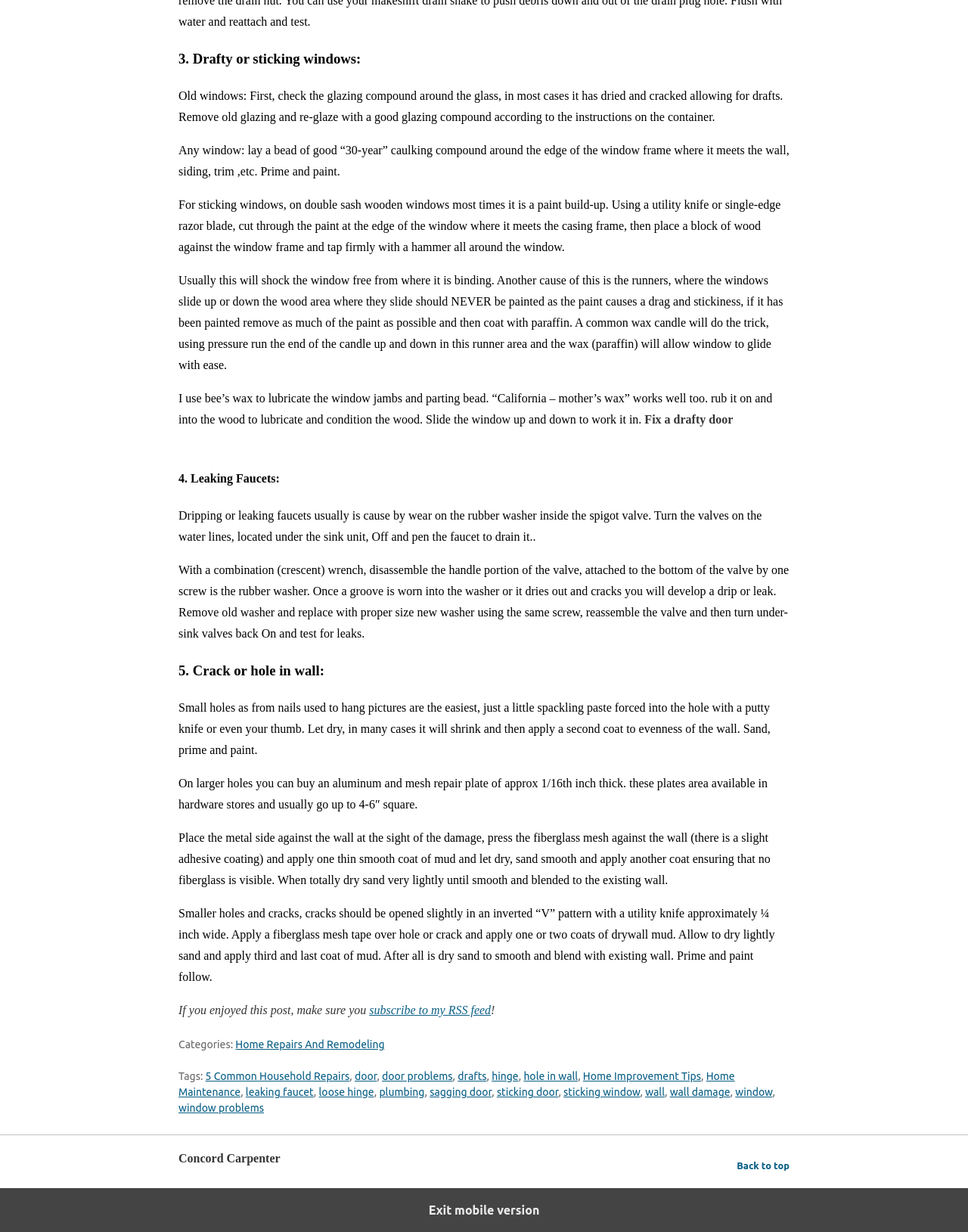Using the given element description, provide the bounding box coordinates (top-left x, top-left y, bottom-right x, bottom-right y) for the corresponding UI element in the screenshot: parent_node: Search name="s"

None